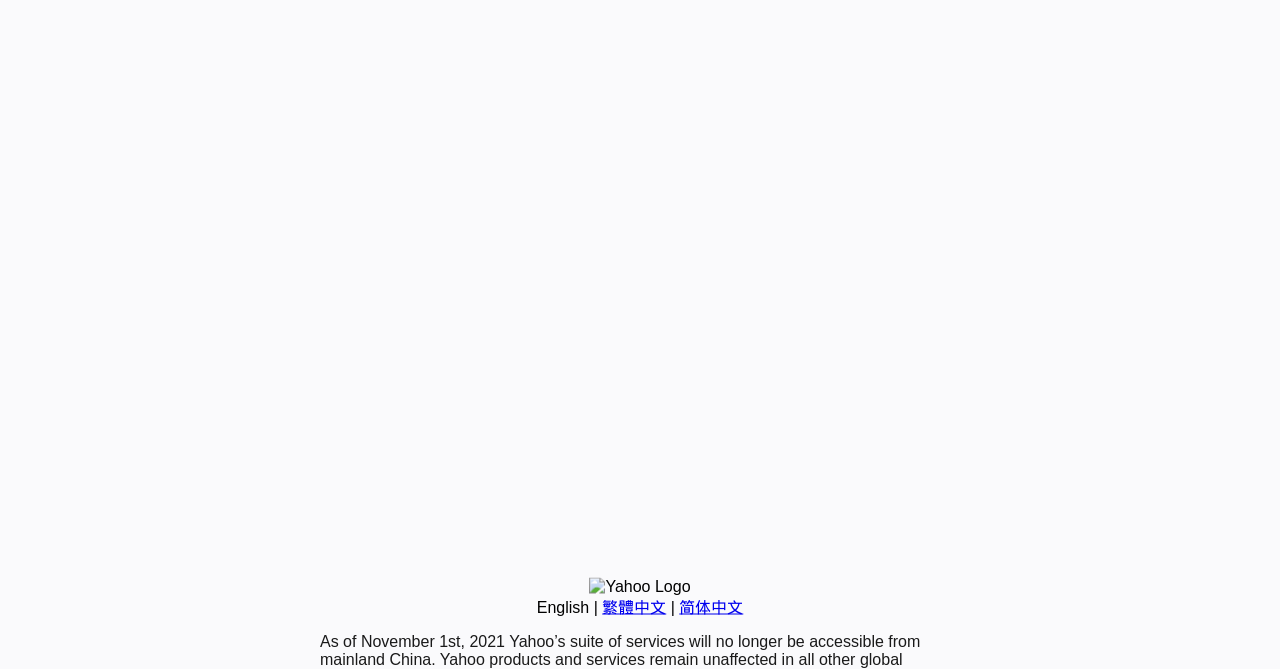Using floating point numbers between 0 and 1, provide the bounding box coordinates in the format (top-left x, top-left y, bottom-right x, bottom-right y). Locate the UI element described here: English

[0.419, 0.895, 0.46, 0.92]